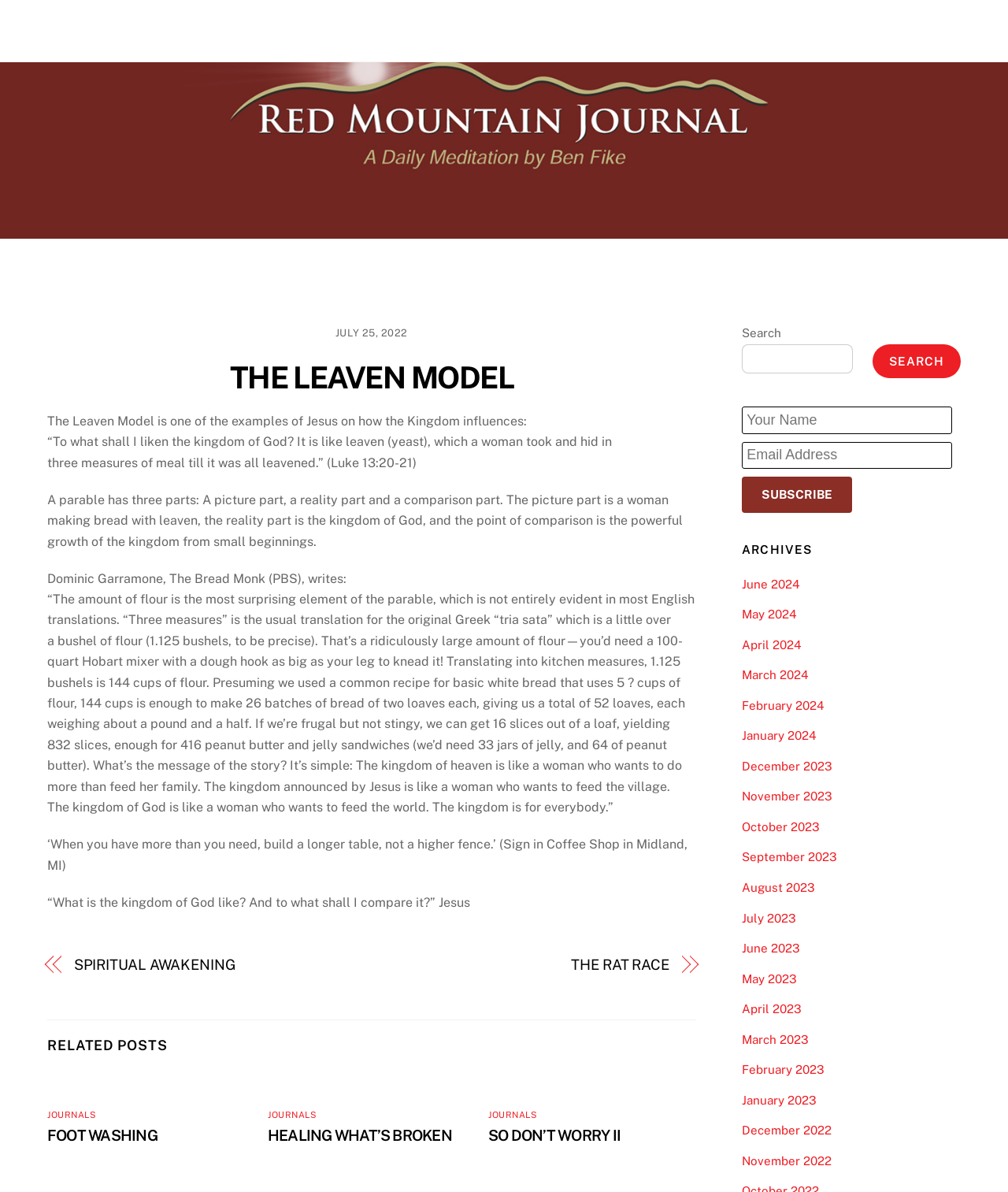How many loaves of bread can be made with 144 cups of flour?
Use the image to answer the question with a single word or phrase.

52